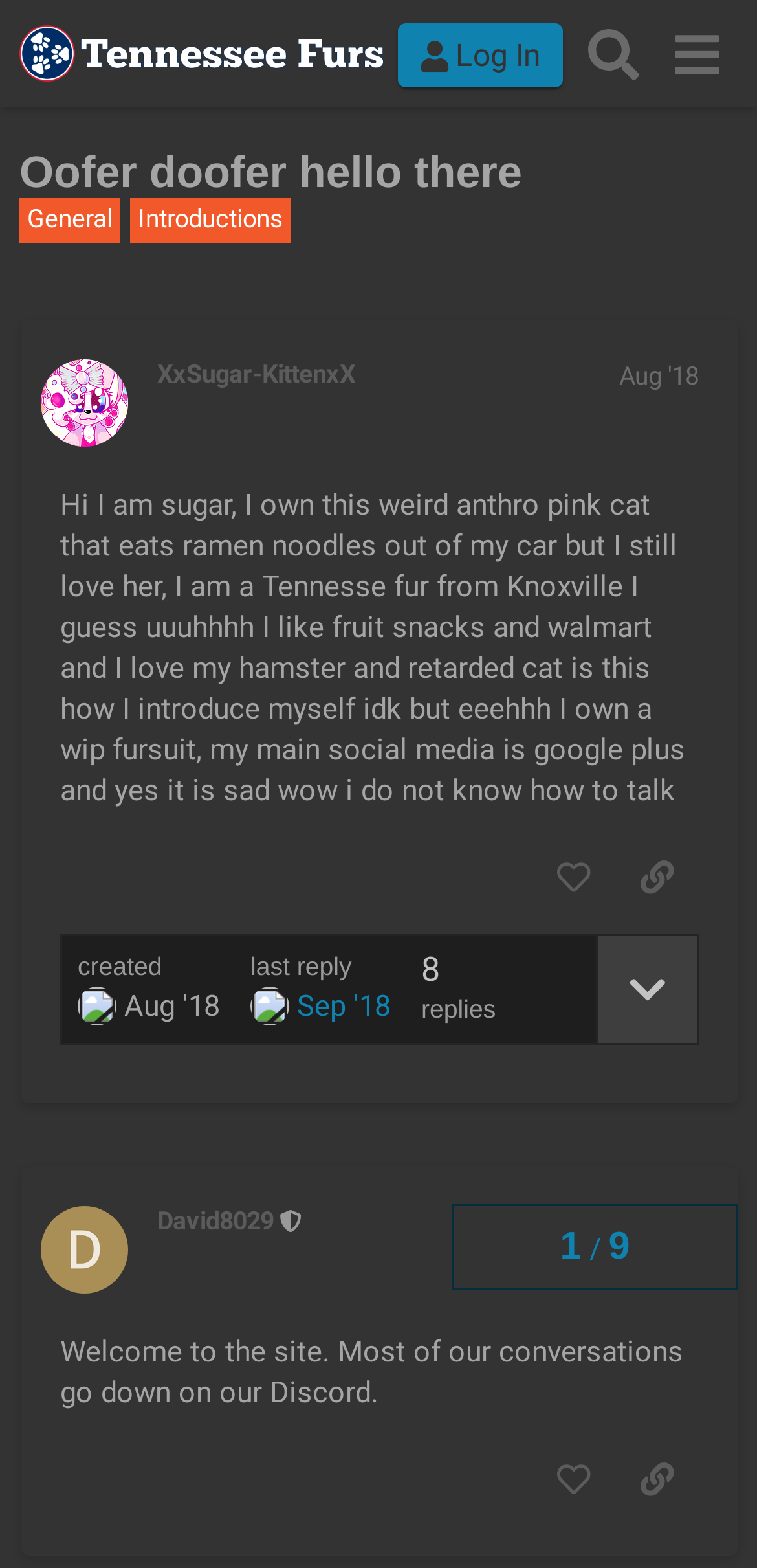What is the topic of the first post?
Provide a short answer using one word or a brief phrase based on the image.

Introduction